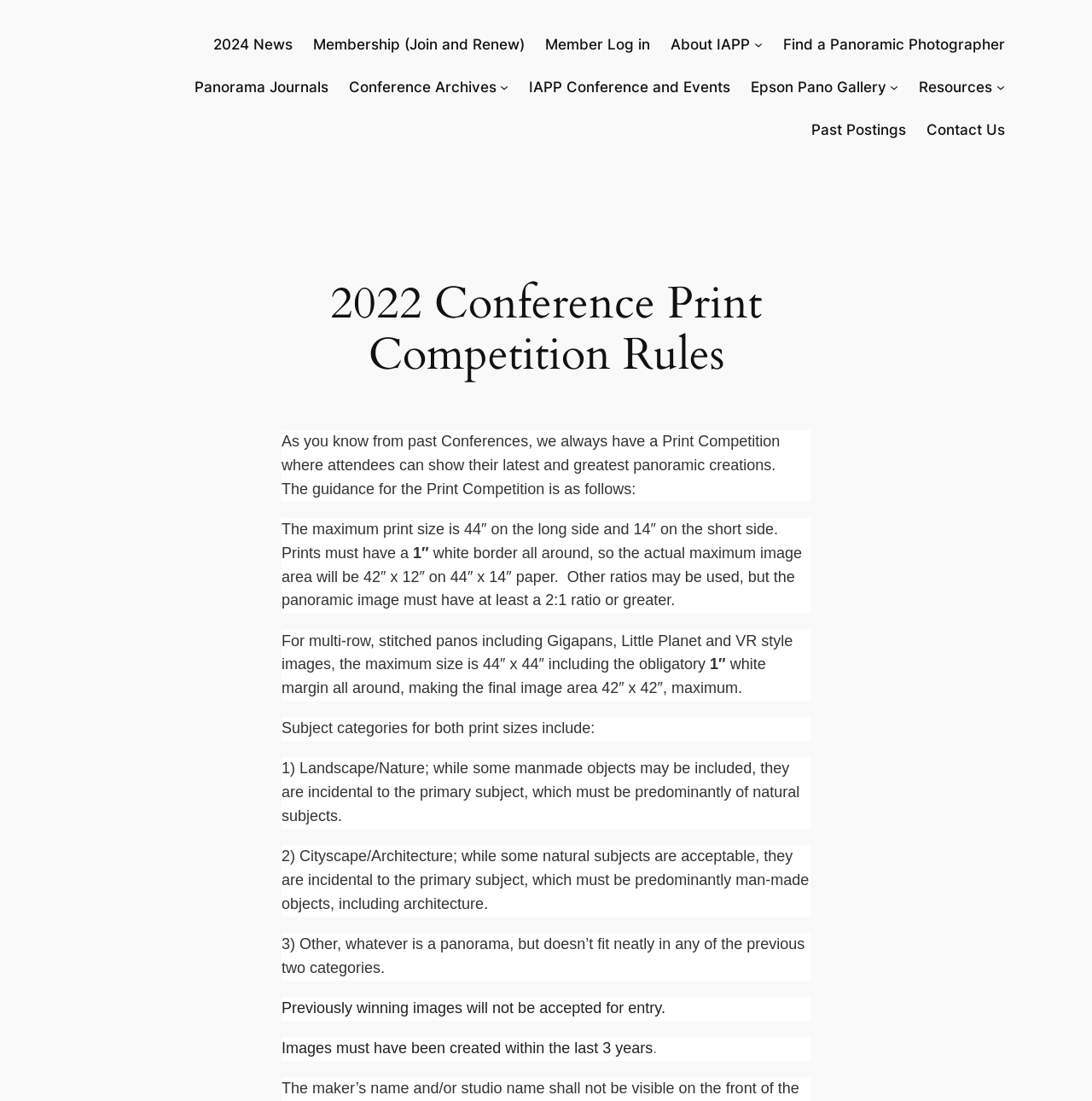Locate the coordinates of the bounding box for the clickable region that fulfills this instruction: "View Conference Archives".

[0.319, 0.069, 0.455, 0.089]